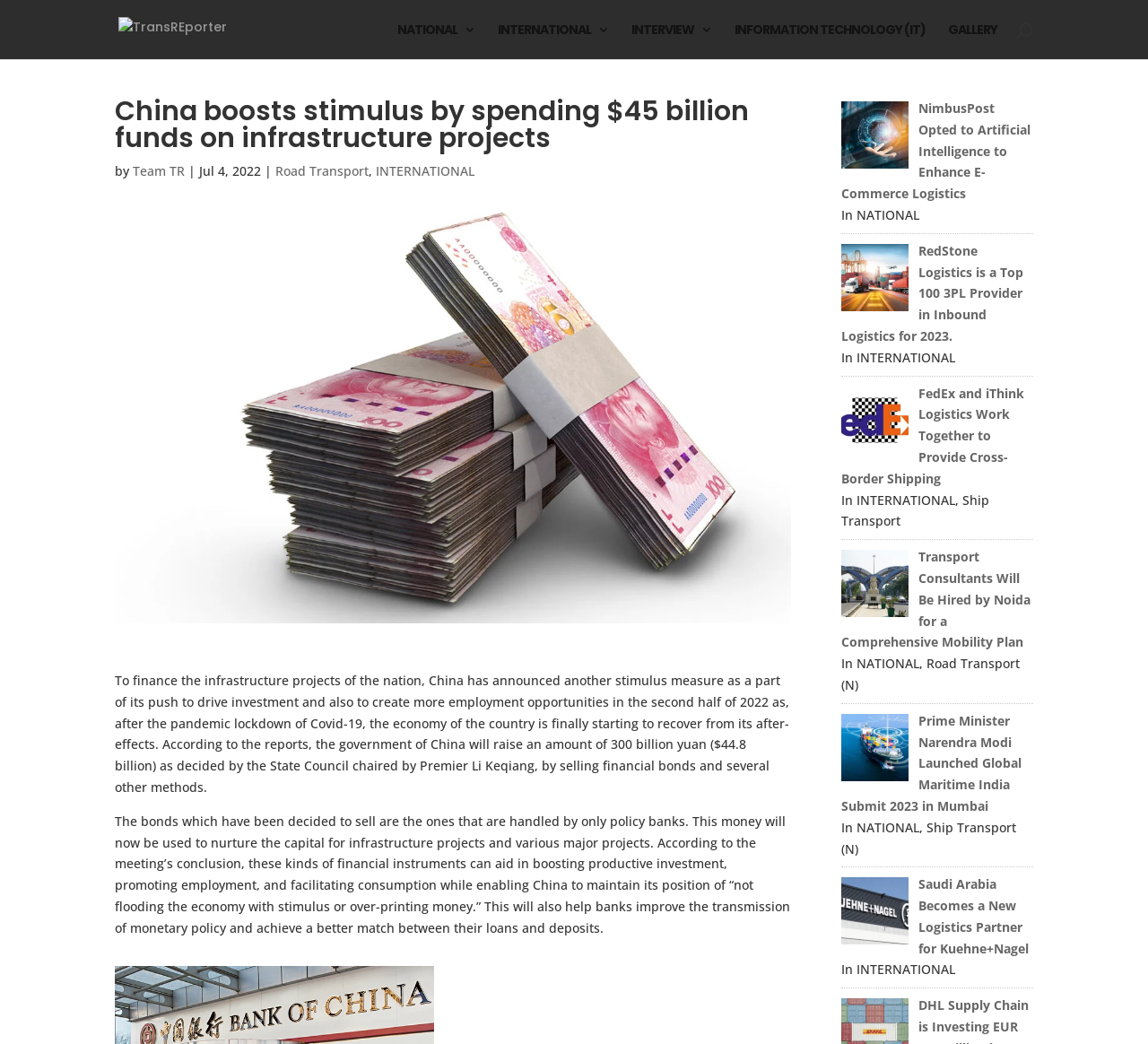Provide the bounding box coordinates for the UI element described in this sentence: "Team TR". The coordinates should be four float values between 0 and 1, i.e., [left, top, right, bottom].

[0.116, 0.155, 0.161, 0.172]